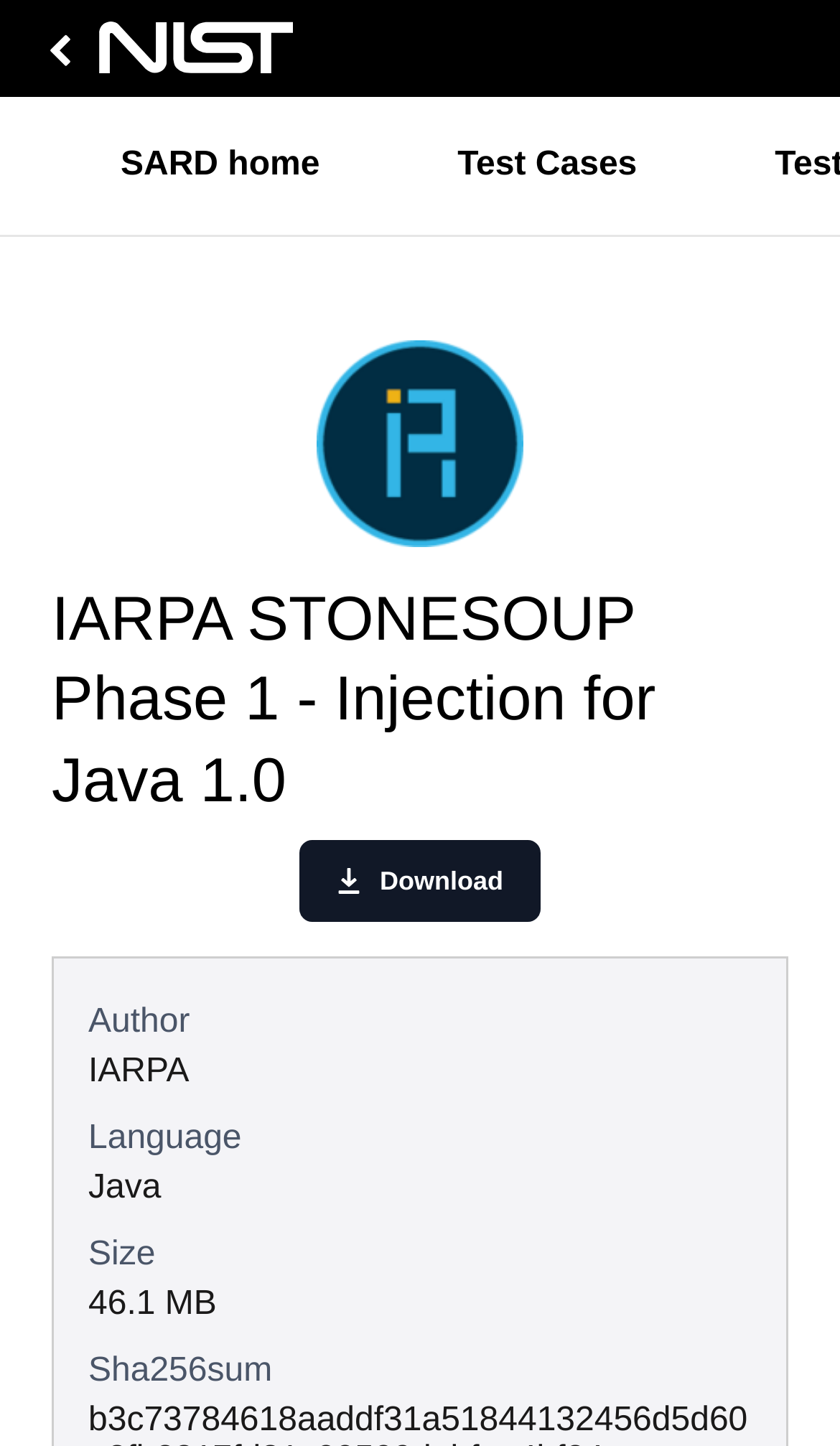Can you locate the main headline on this webpage and provide its text content?

IARPA STONESOUP Phase 1 - Injection for Java 1.0